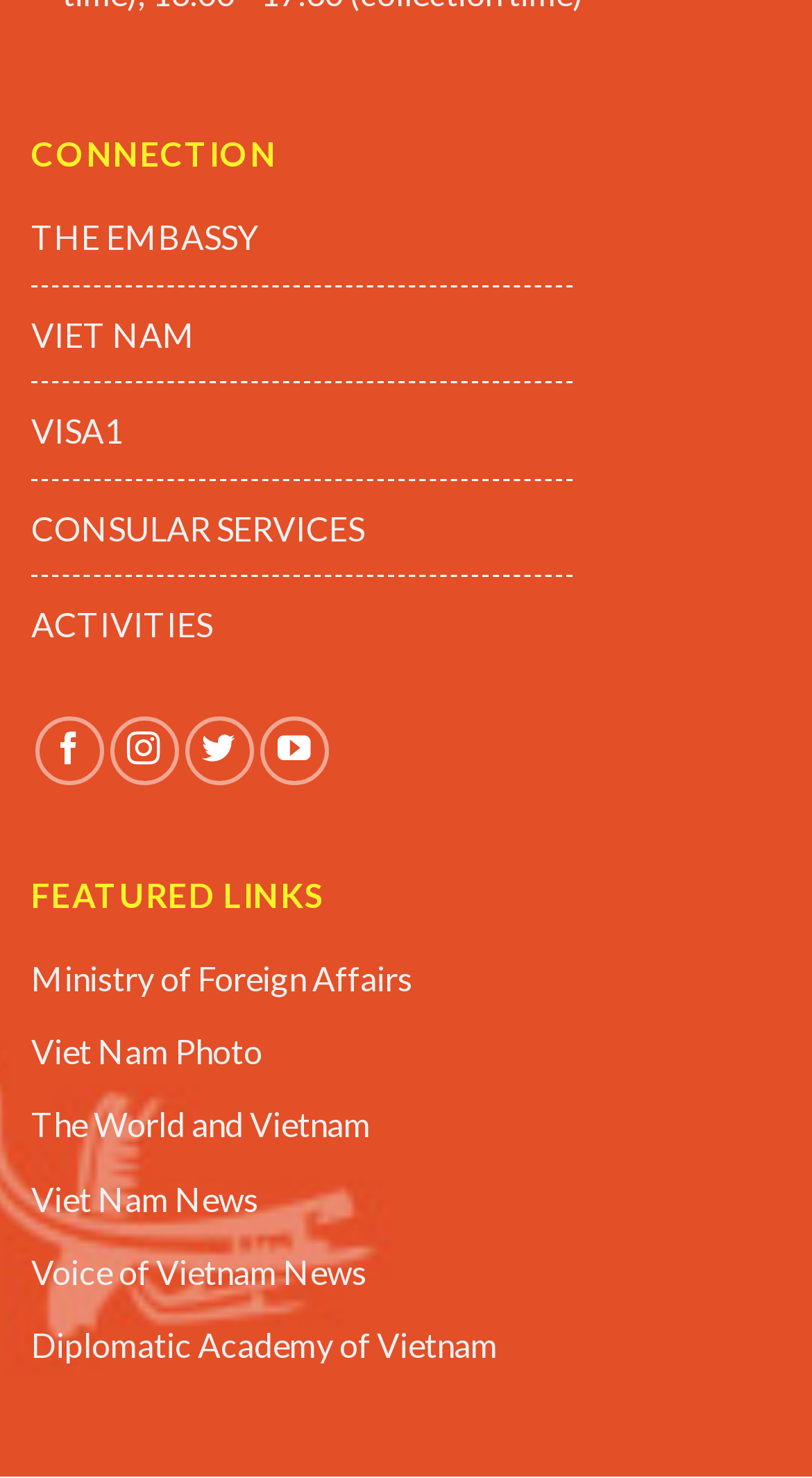What is the main topic of the webpage?
Could you give a comprehensive explanation in response to this question?

The webpage has links related to Vietnam, such as the Embassy of Vietnam, Viet Nam News, and the Diplomatic Academy of Vietnam, which suggests that the main topic of the webpage is Vietnam.